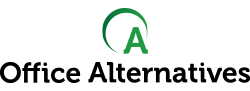Provide a rich and detailed narrative of the image.

The image displays the logo of "Office Alternatives," featuring a stylized letter "A" in green, symbolizing innovation and eco-friendliness within office design. The logo is set against a minimalist white background, allowing the name "Office Alternatives" to stand out prominently with bold black typography. This visual identity reflects the company's focus on providing sustainable and flexible office solutions, aiming to create collaborative and efficient work environments. The logo likely serves as a key element in brand recognition for the company, distinguishing its offerings in the furniture and workspace alternatives market.